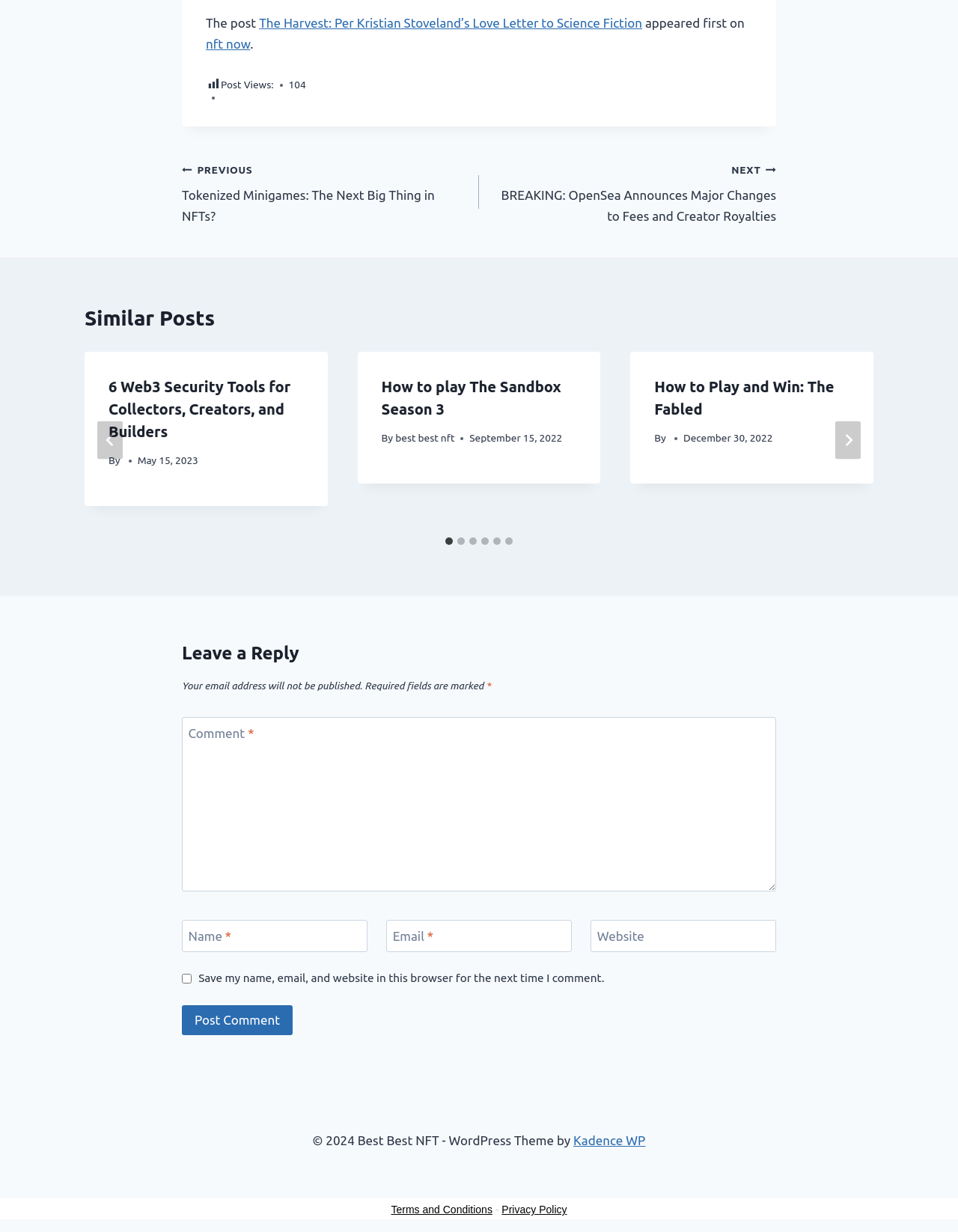Extract the bounding box coordinates of the UI element described by: "parent_node: Website aria-label="Website" name="url" placeholder="https://www.example.com"". The coordinates should include four float numbers ranging from 0 to 1, e.g., [left, top, right, bottom].

[0.617, 0.747, 0.81, 0.773]